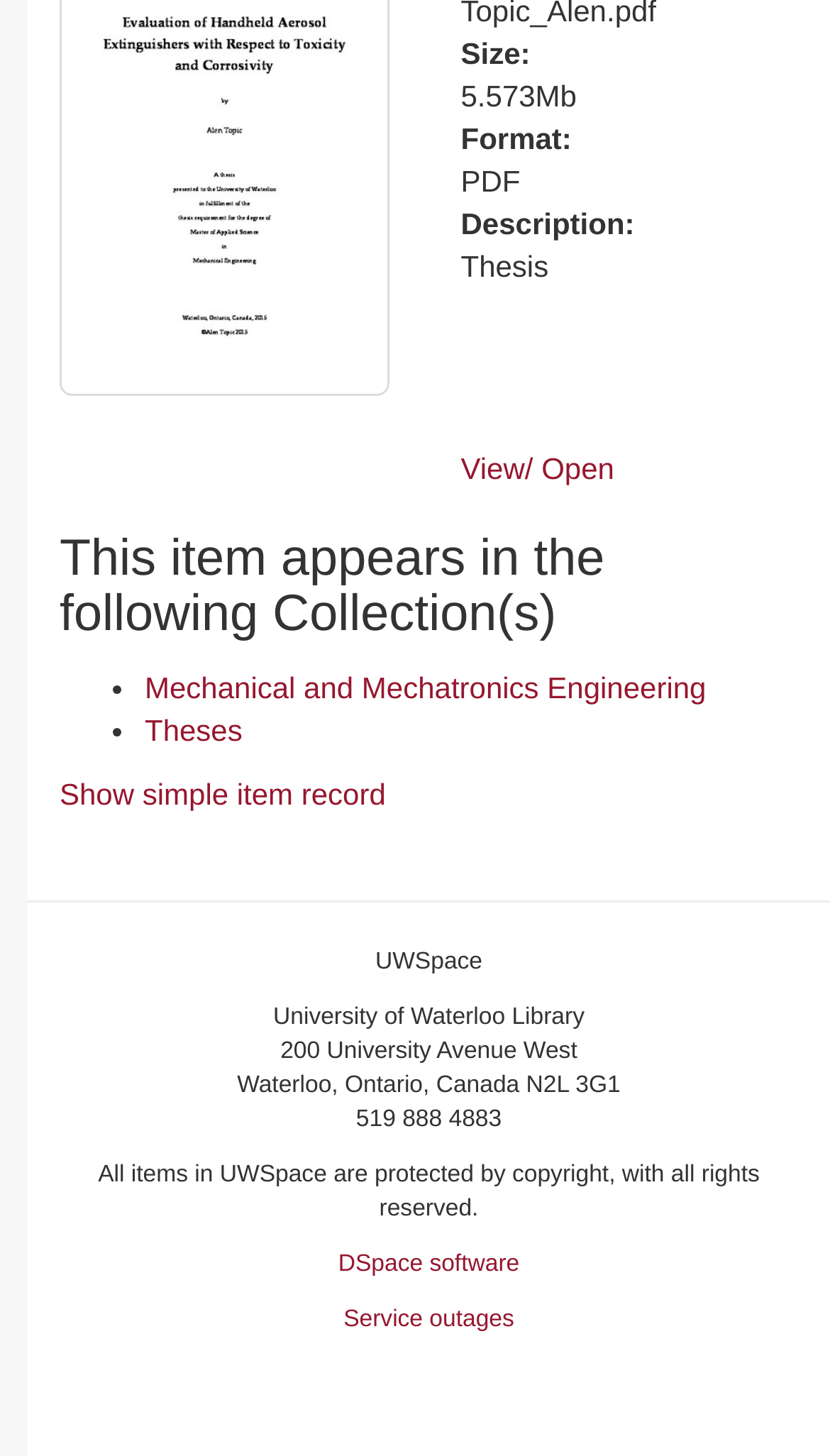Please reply with a single word or brief phrase to the question: 
What is the size of the file?

5.573Mb